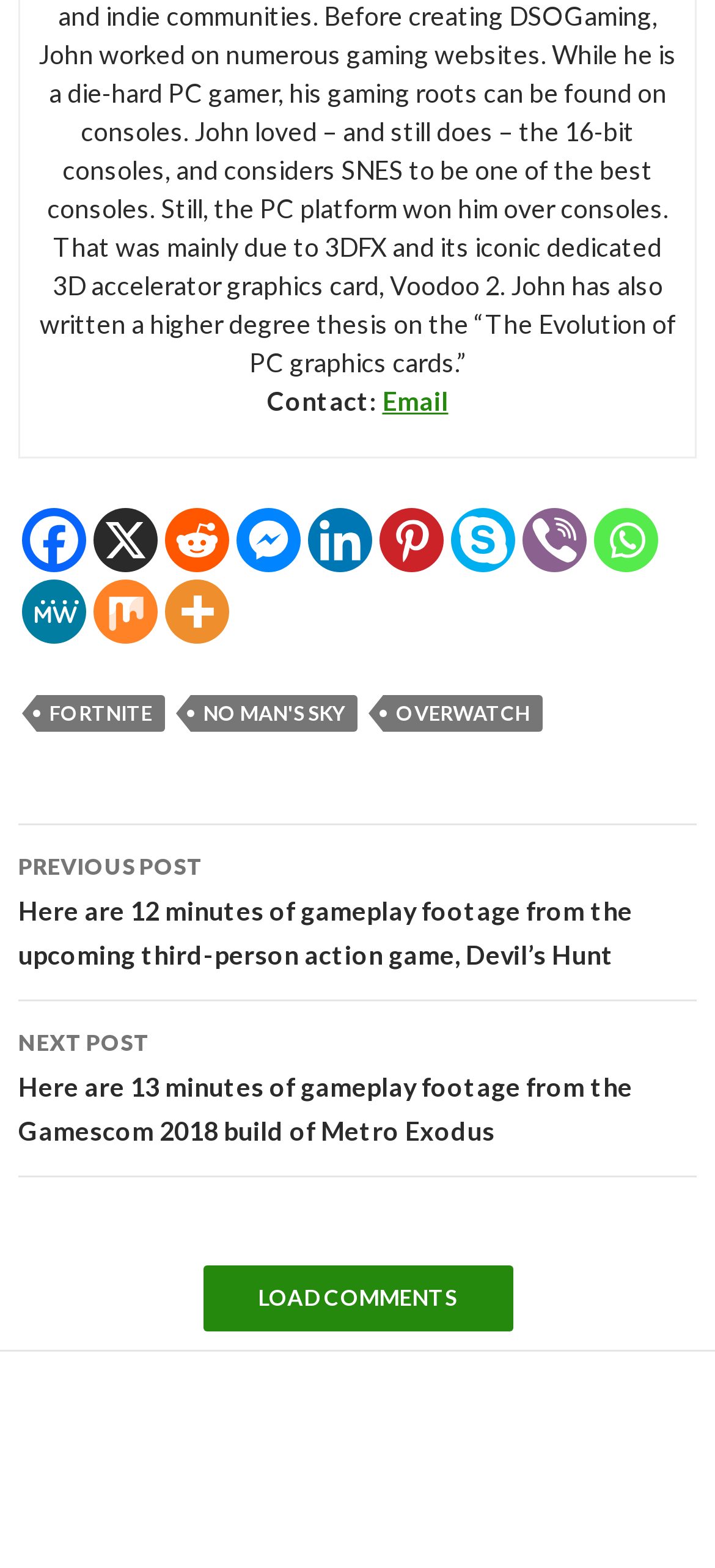Return the bounding box coordinates of the UI element that corresponds to this description: "Fortnite". The coordinates must be given as four float numbers in the range of 0 and 1, [left, top, right, bottom].

[0.051, 0.444, 0.231, 0.467]